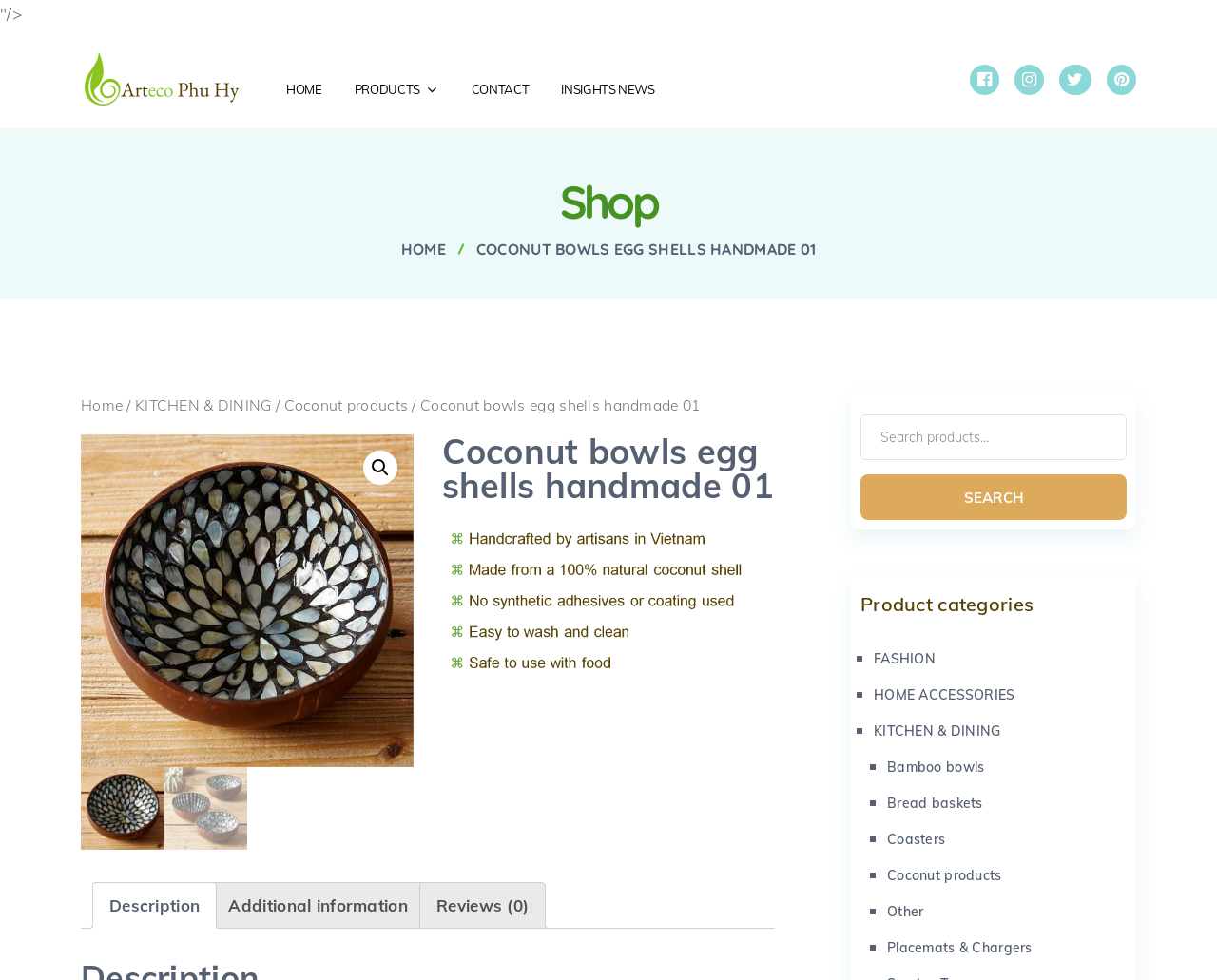Respond concisely with one word or phrase to the following query:
How many reviews are there for this product?

0